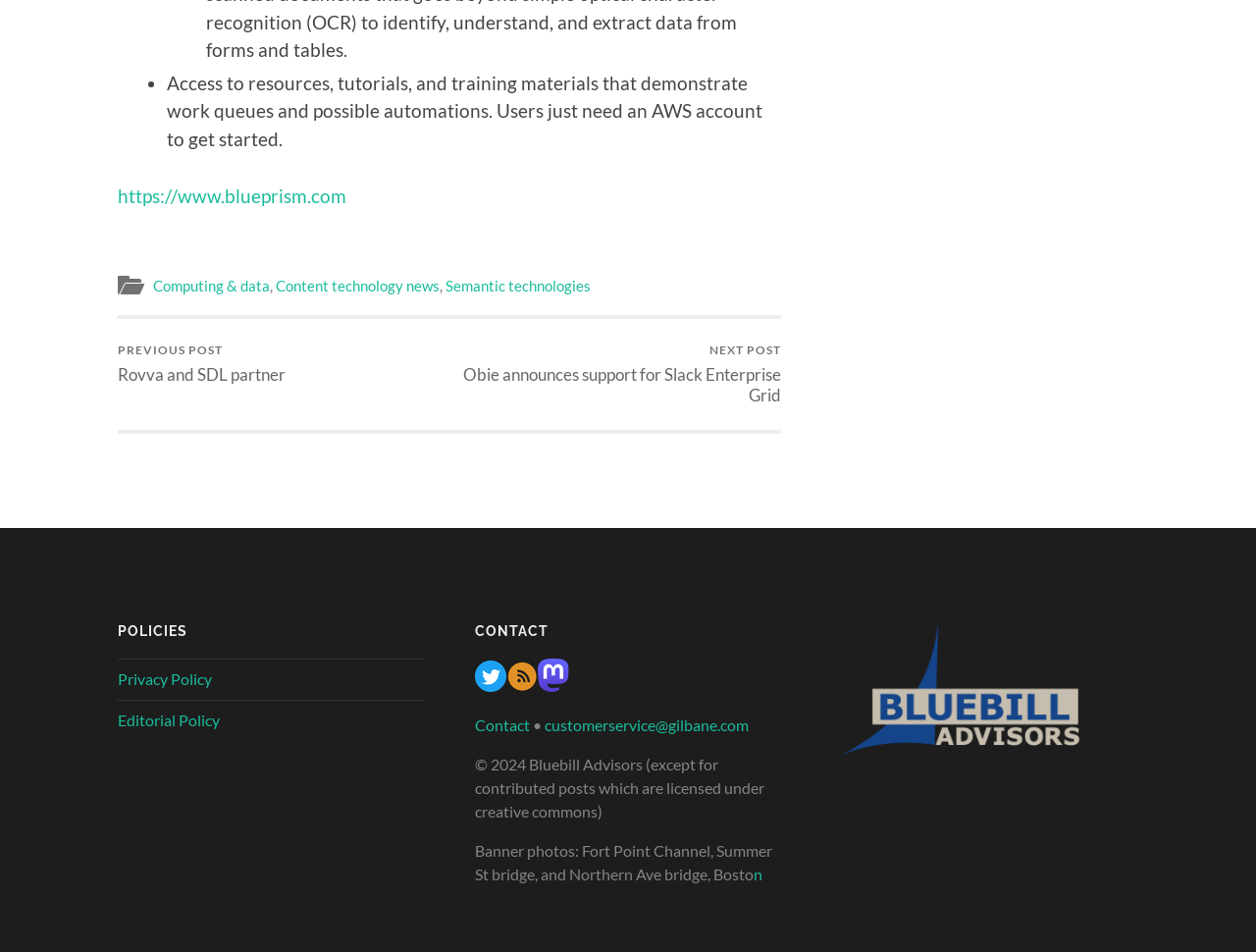Identify the bounding box coordinates of the region that should be clicked to execute the following instruction: "View policies".

[0.094, 0.653, 0.338, 0.671]